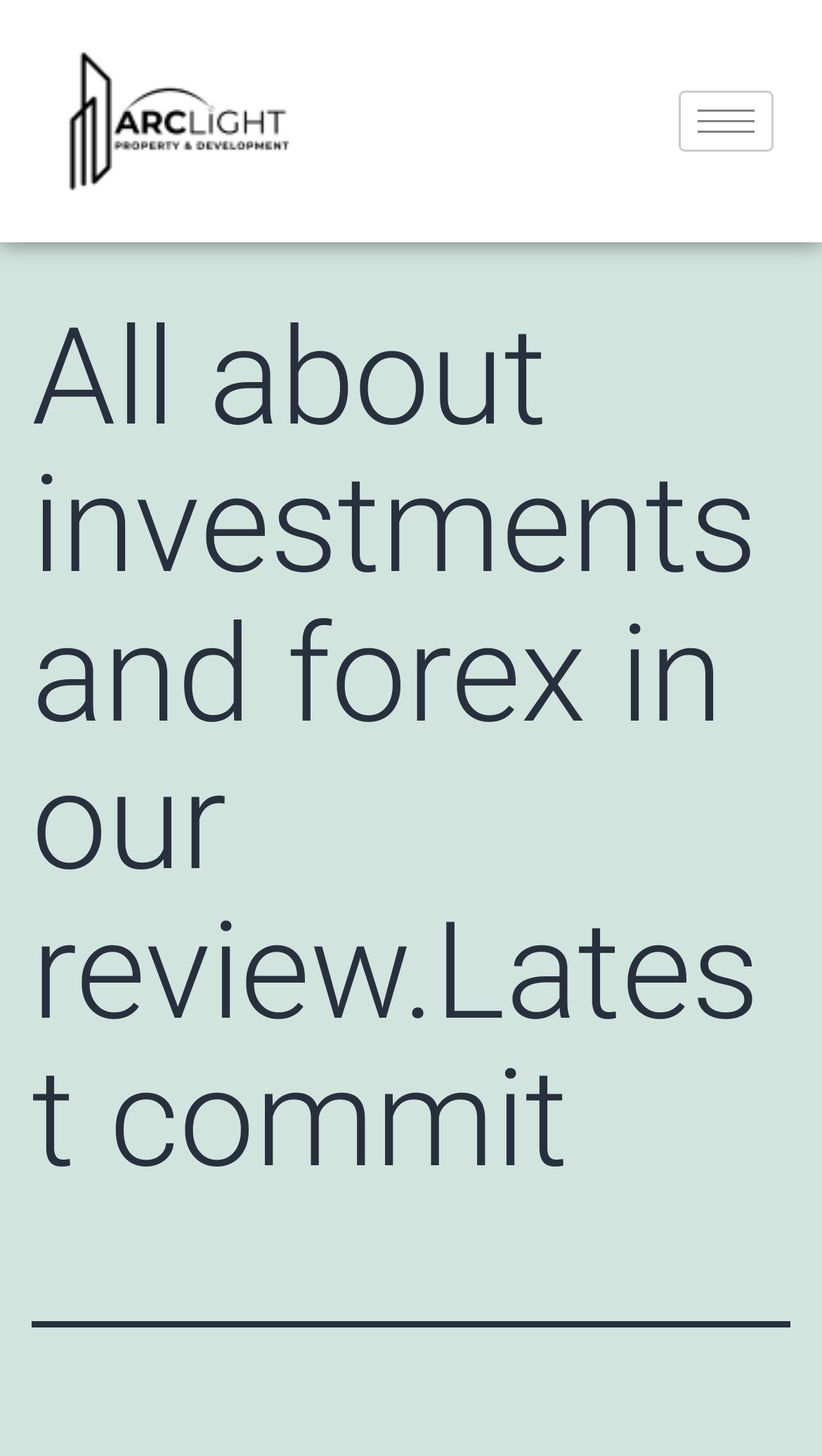Ascertain the bounding box coordinates for the UI element detailed here: "alt="arclight-logo"". The coordinates should be provided as [left, top, right, bottom] with each value being a float between 0 and 1.

[0.059, 0.033, 0.377, 0.133]